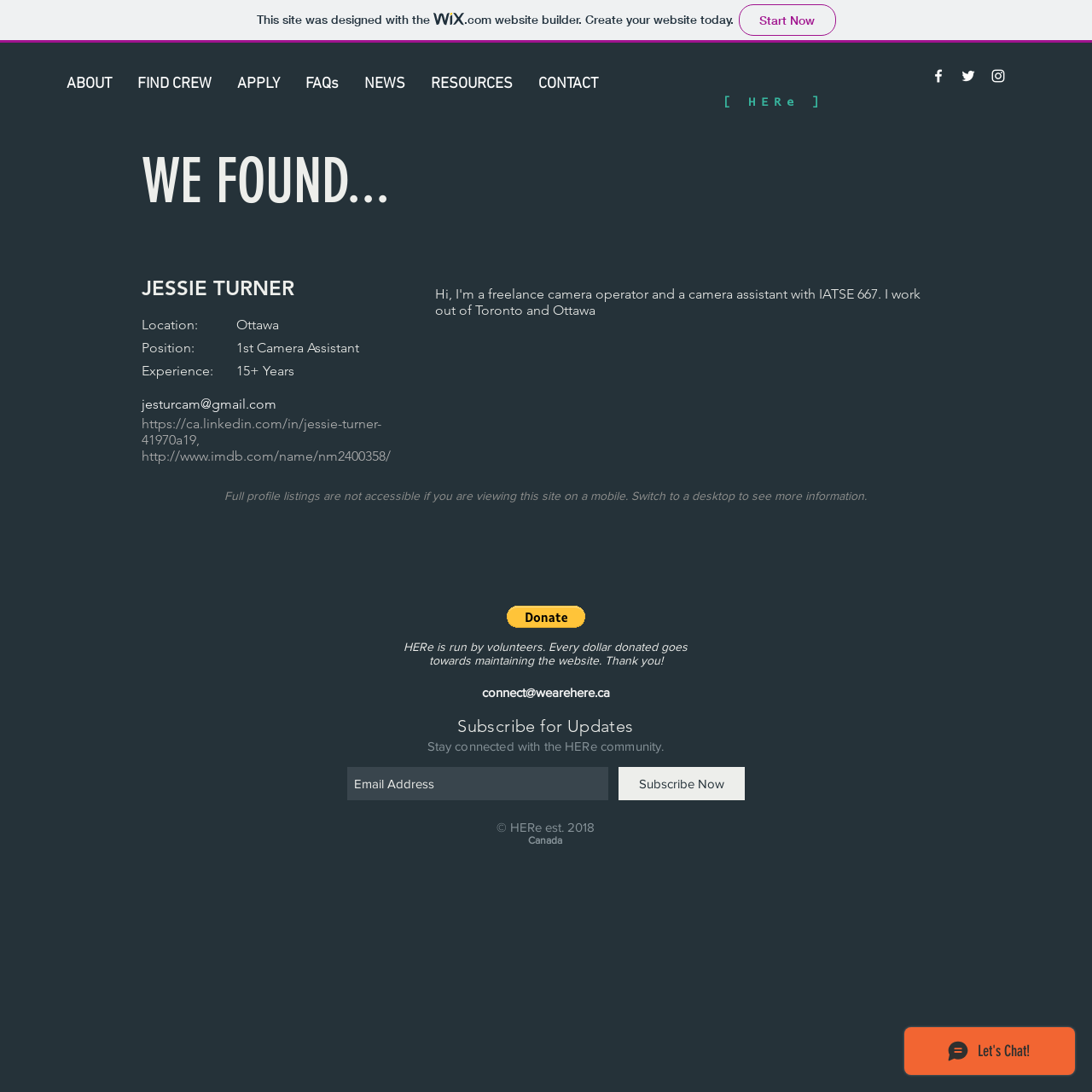Answer this question using a single word or a brief phrase:
What is the purpose of the HERe website?

Maintaining a community